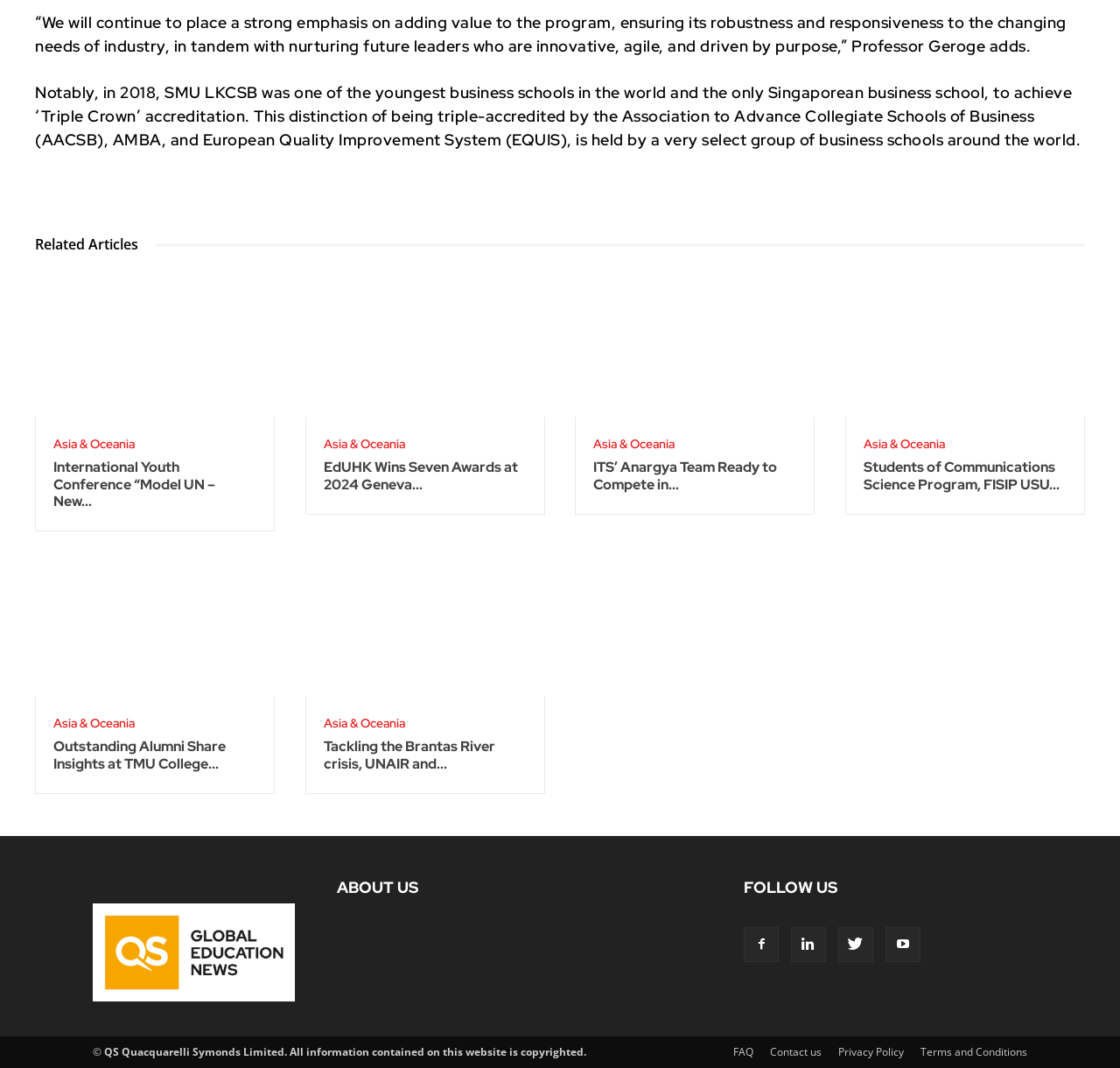Using the information shown in the image, answer the question with as much detail as possible: What is the theme of the 'Model UN – New Silk Road' conference?

The theme of the 'Model UN – New Silk Road' conference is International Youth, which is mentioned in the link 'International Youth Conference “Model UN – New Silk Road” 2024 held at Al-Farabi Kazakh National University'.